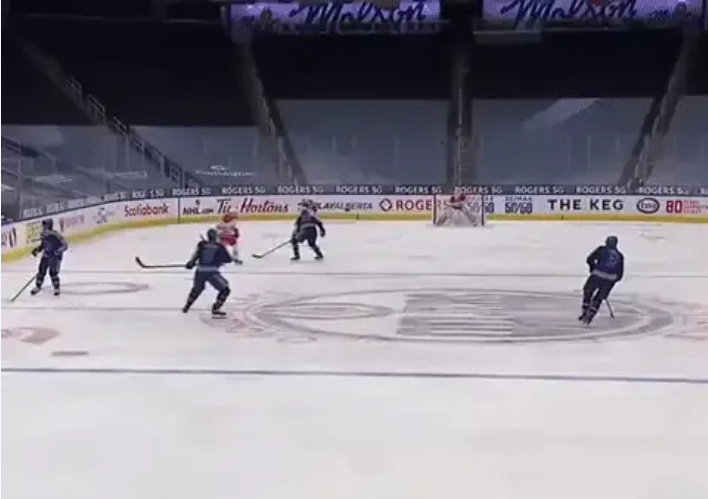Answer briefly with one word or phrase:
How many teams are playing in this scene?

One